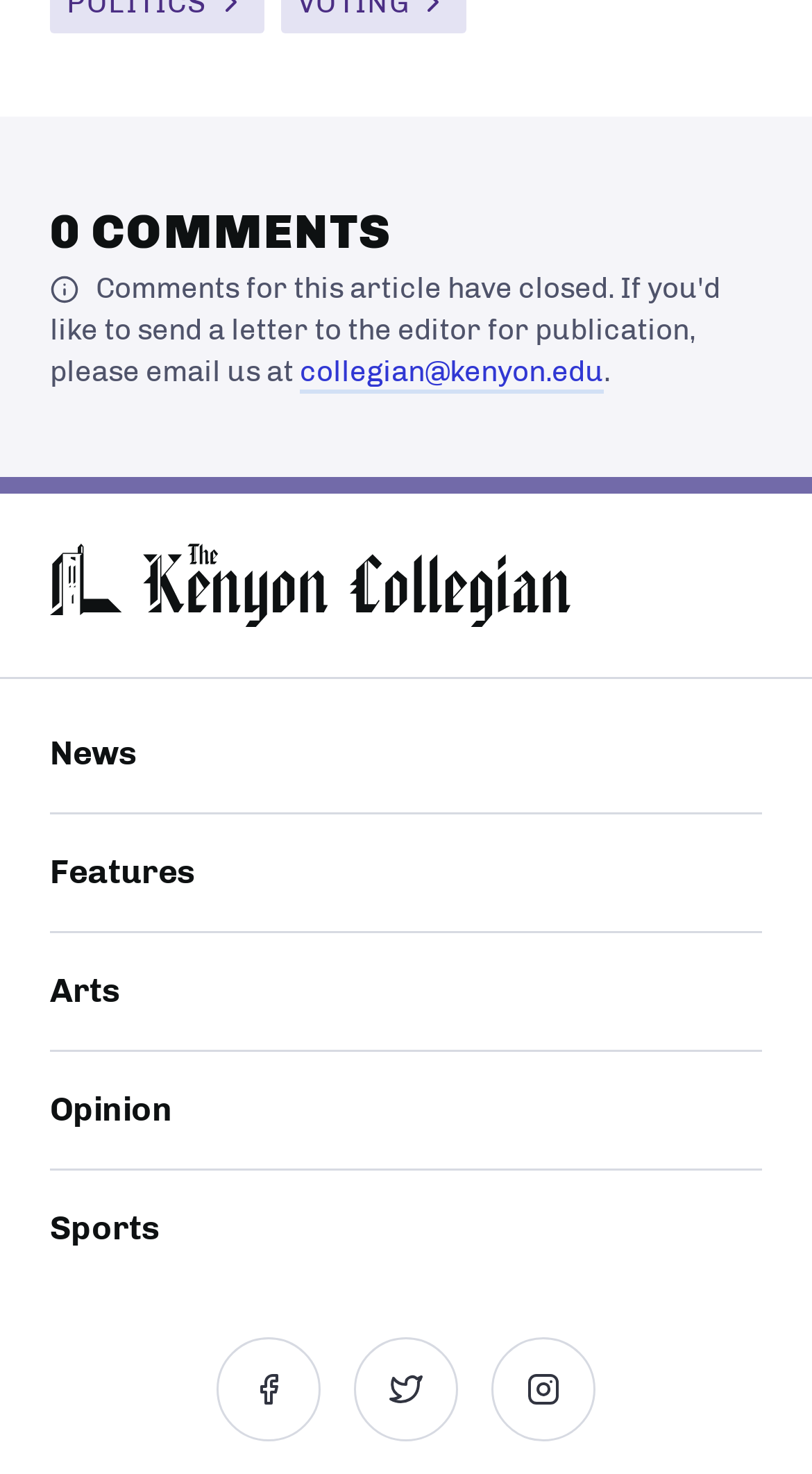Find and specify the bounding box coordinates that correspond to the clickable region for the instruction: "Contact the Collegian".

[0.369, 0.241, 0.744, 0.268]